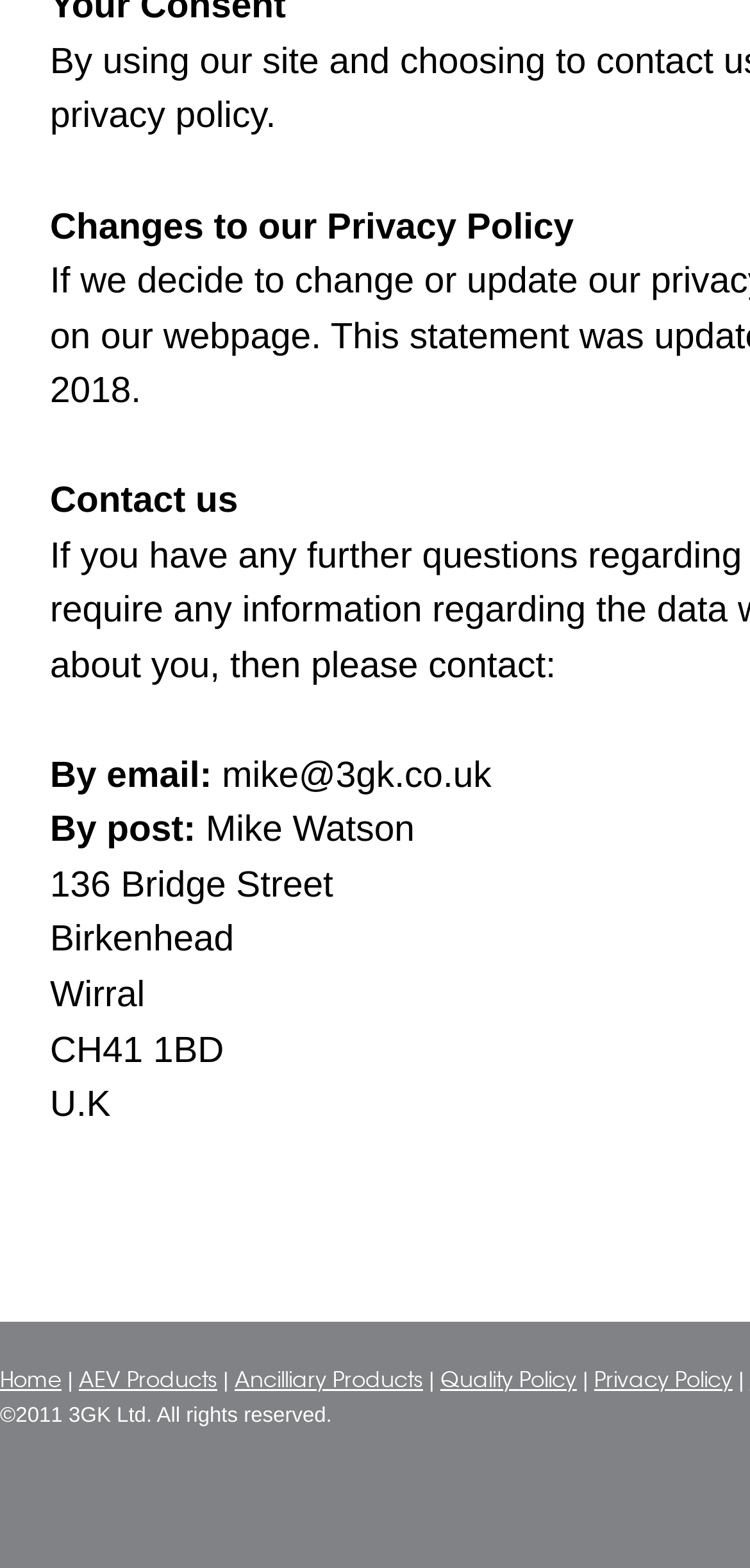Use a single word or phrase to answer the question:
What is the city mentioned in the address?

Birkenhead